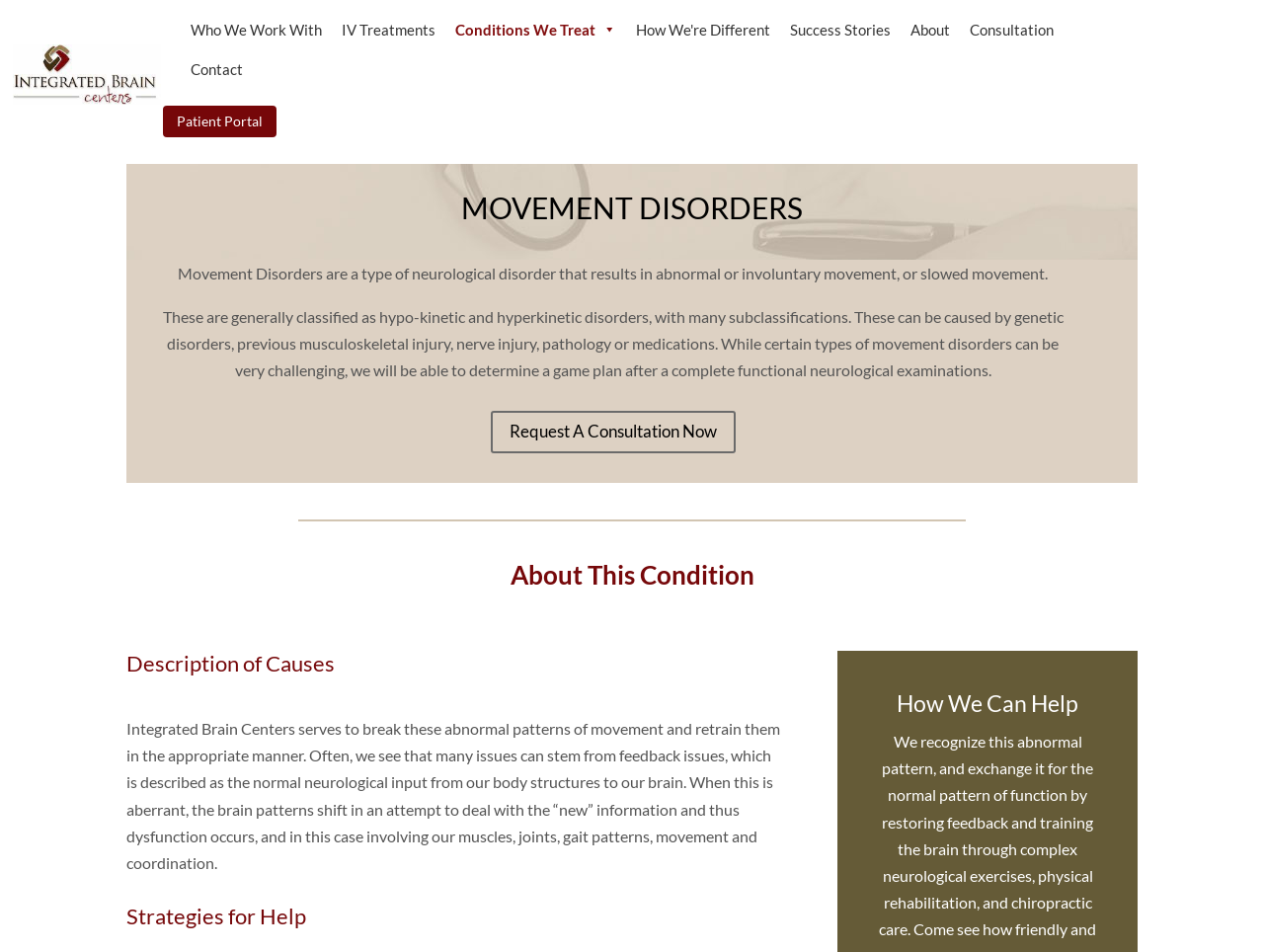Can you show the bounding box coordinates of the region to click on to complete the task described in the instruction: "Click the 'Patient Portal' link"?

[0.128, 0.109, 0.221, 0.146]